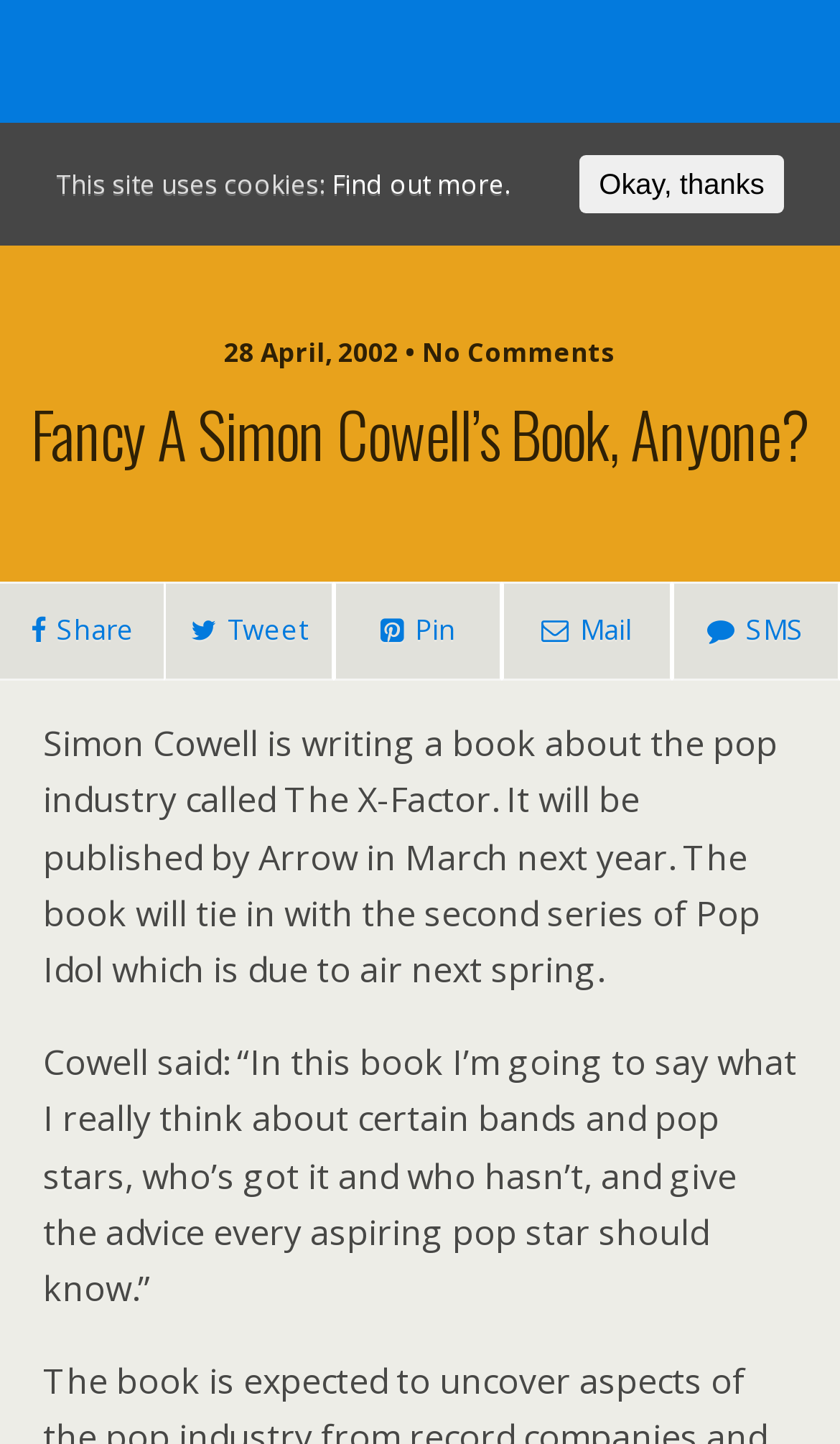Locate and generate the text content of the webpage's heading.

Fancy A Simon Cowell’s Book, Anyone?